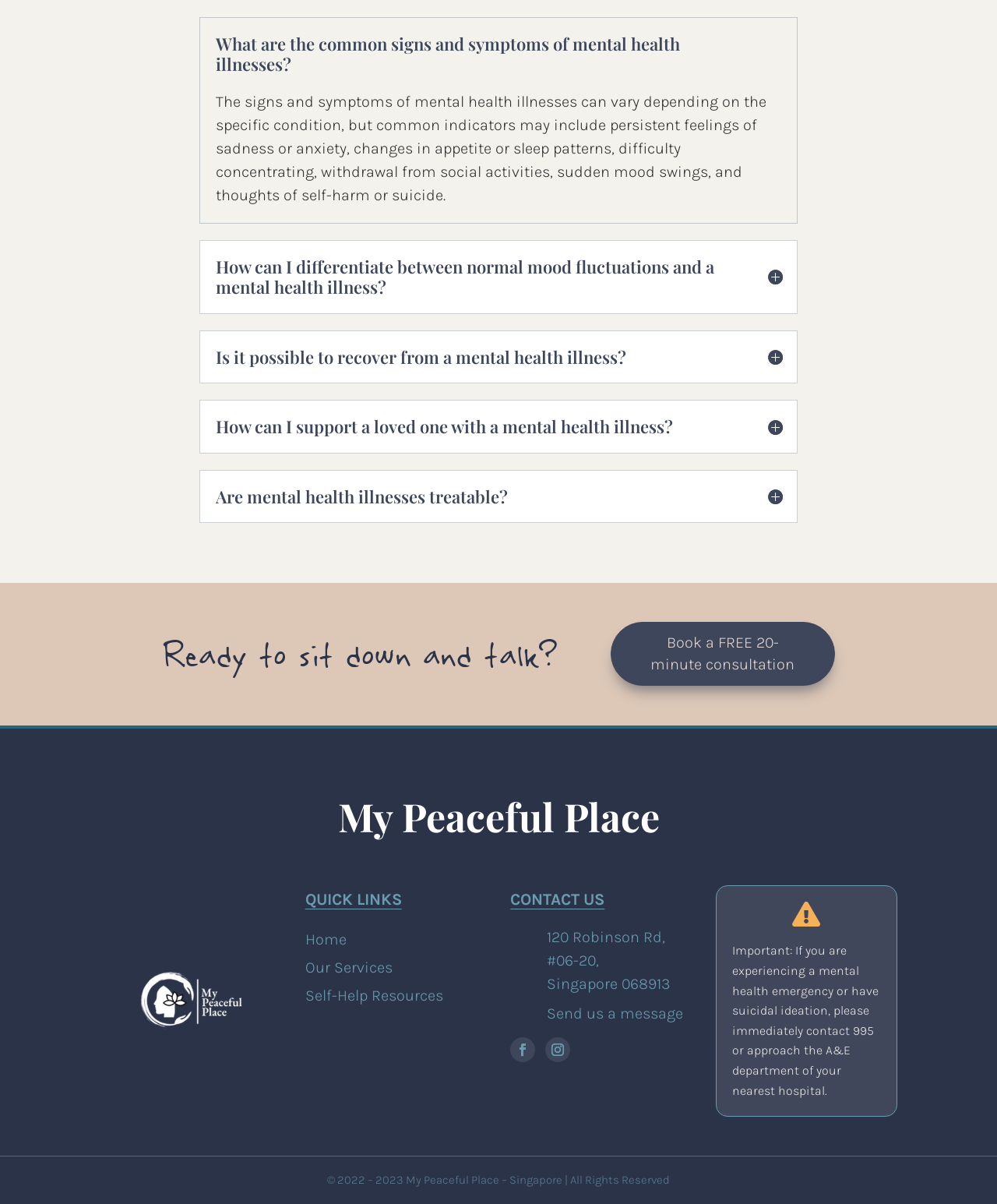Answer the question below in one word or phrase:
What is the purpose of the 'Book a FREE 20-minute consultation' link?

To book a consultation